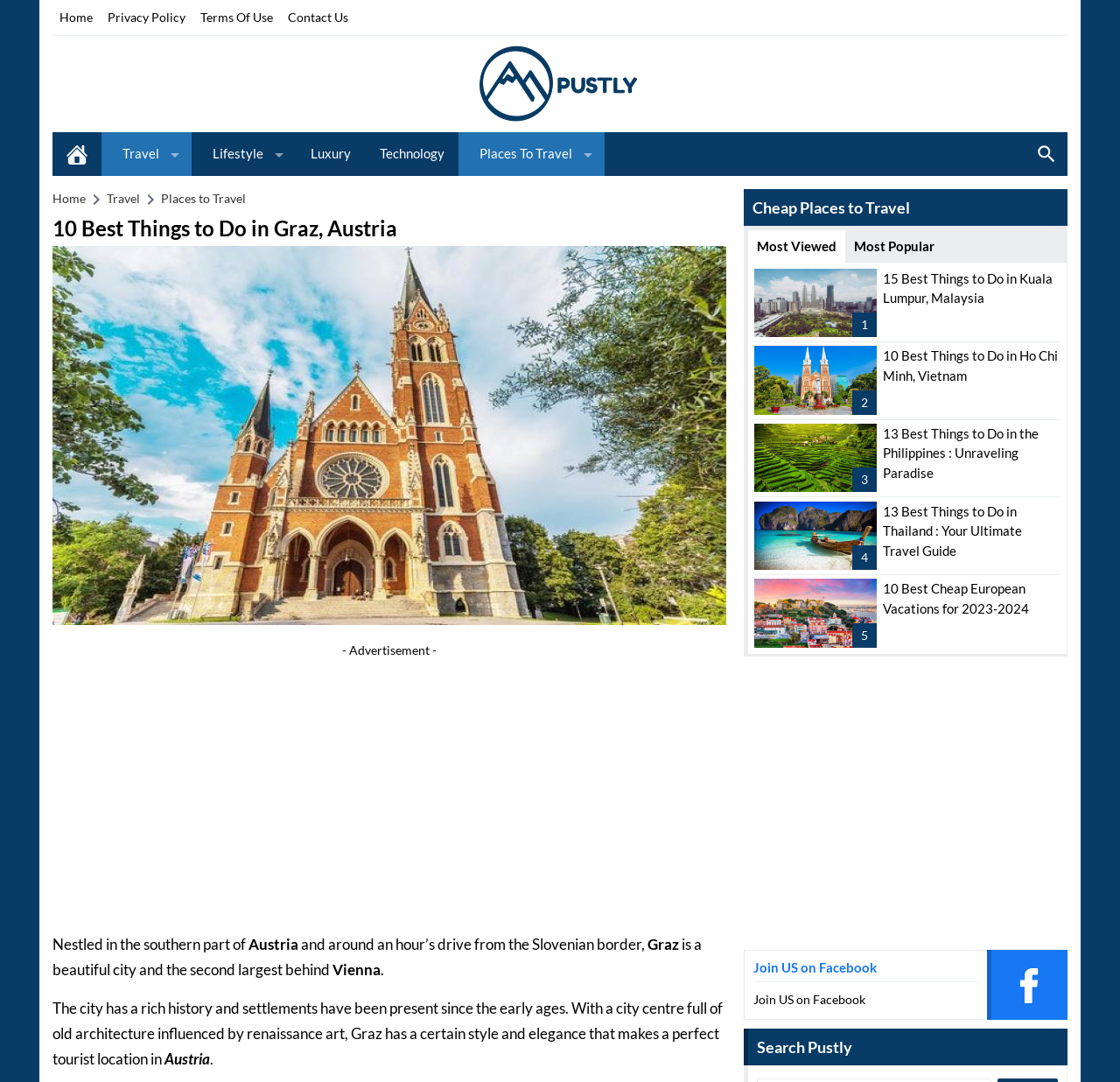What is the category of the article?
Please respond to the question with a detailed and informative answer.

The article is categorized under 'Travel' as it provides information about the top 10 things to do in Graz, Austria, making it a travel guide.